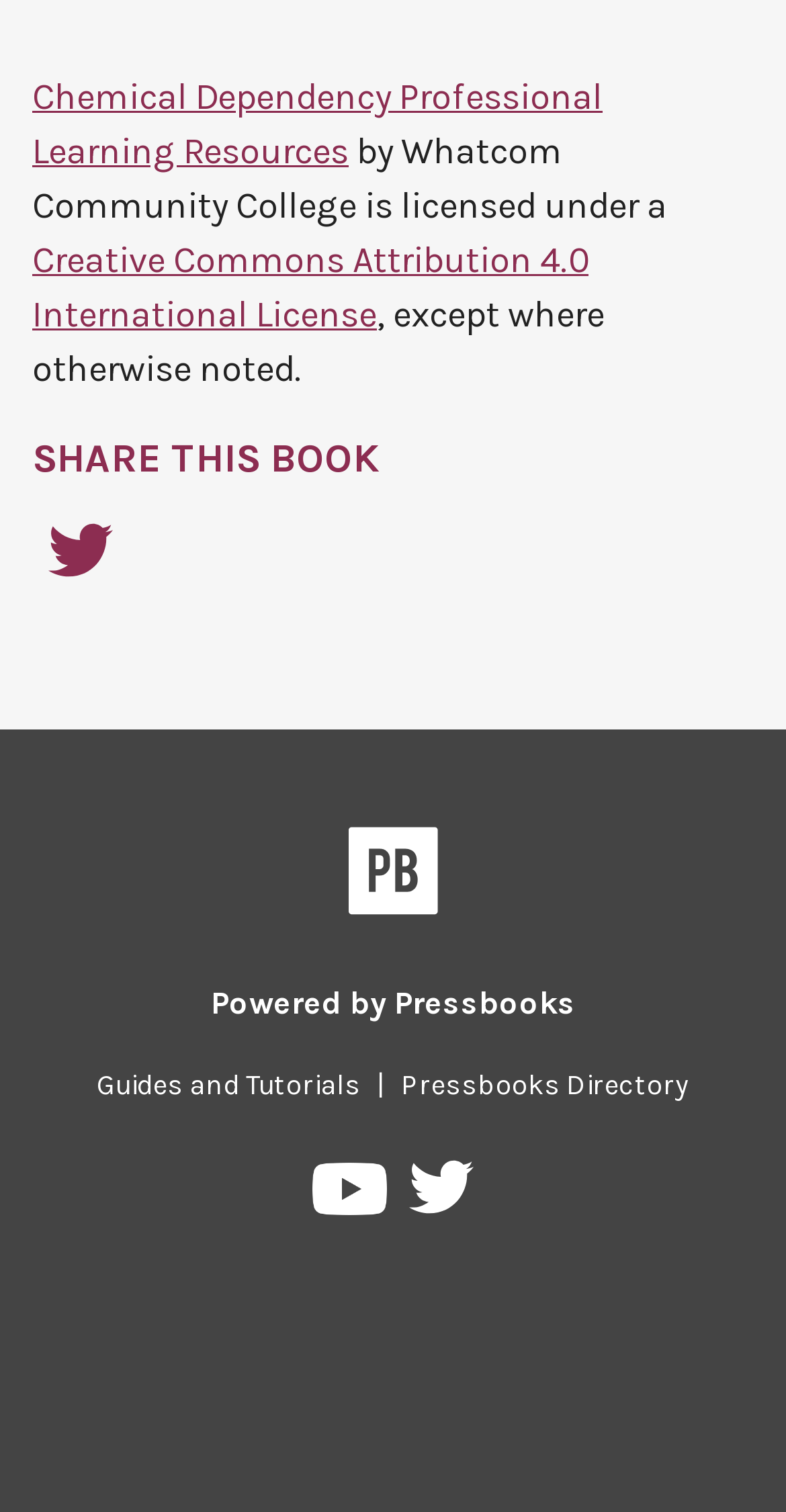Provide a brief response using a word or short phrase to this question:
How many social media links are there?

4